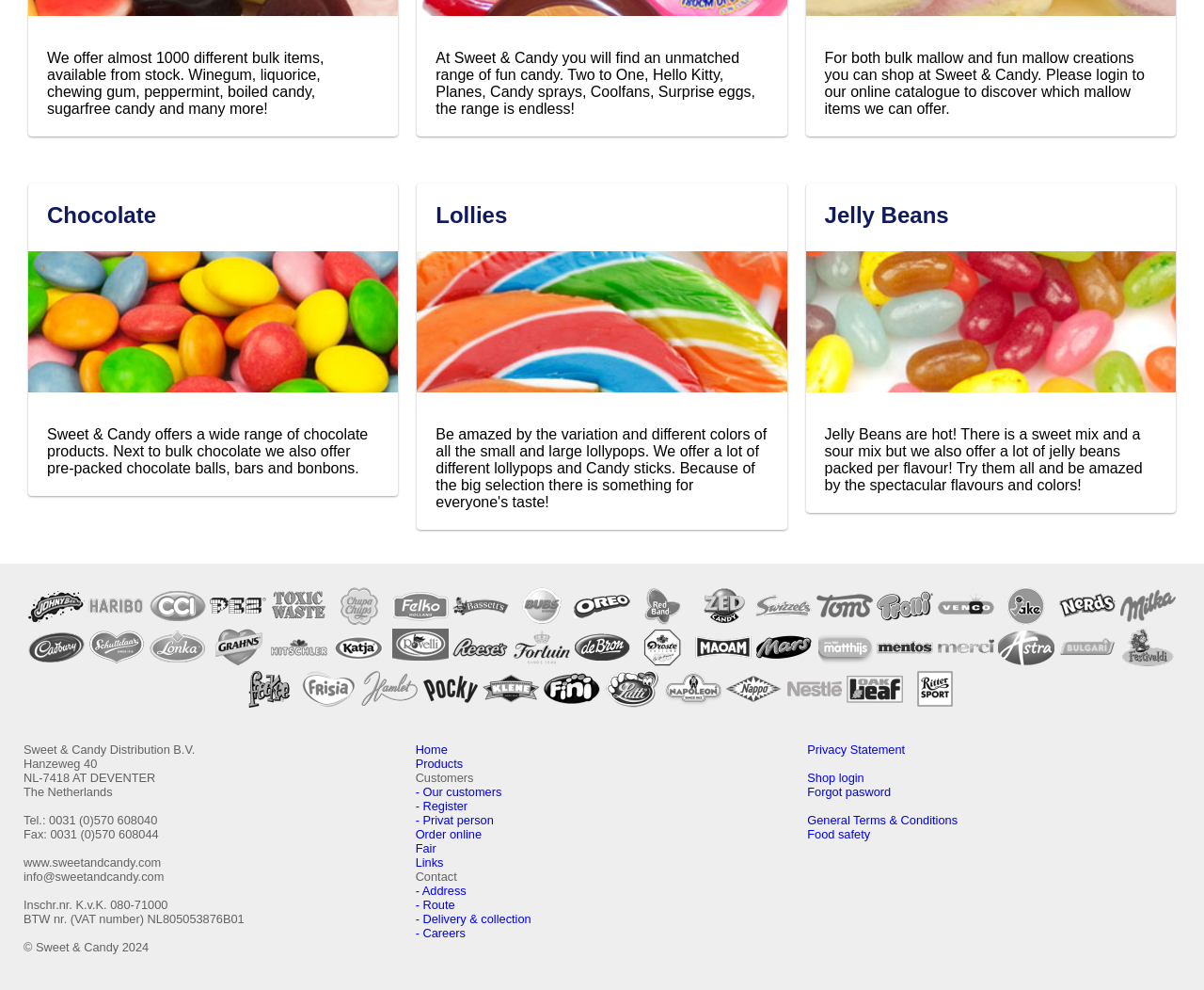Bounding box coordinates are specified in the format (top-left x, top-left y, bottom-right x, bottom-right y). All values are floating point numbers bounded between 0 and 1. Please provide the bounding box coordinate of the region this sentence describes: - Our customers

[0.345, 0.793, 0.417, 0.807]